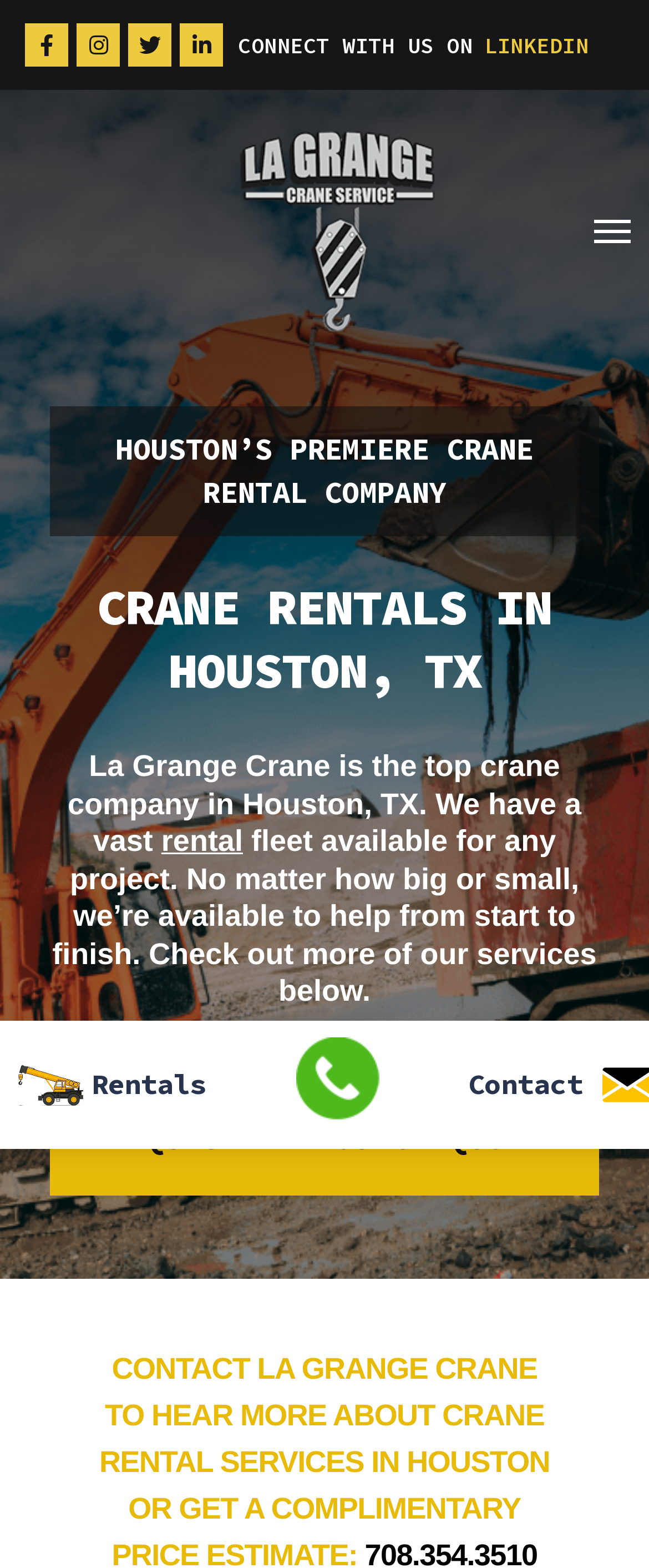Pinpoint the bounding box coordinates of the element to be clicked to execute the instruction: "Toggle navigation".

[0.887, 0.127, 1.0, 0.168]